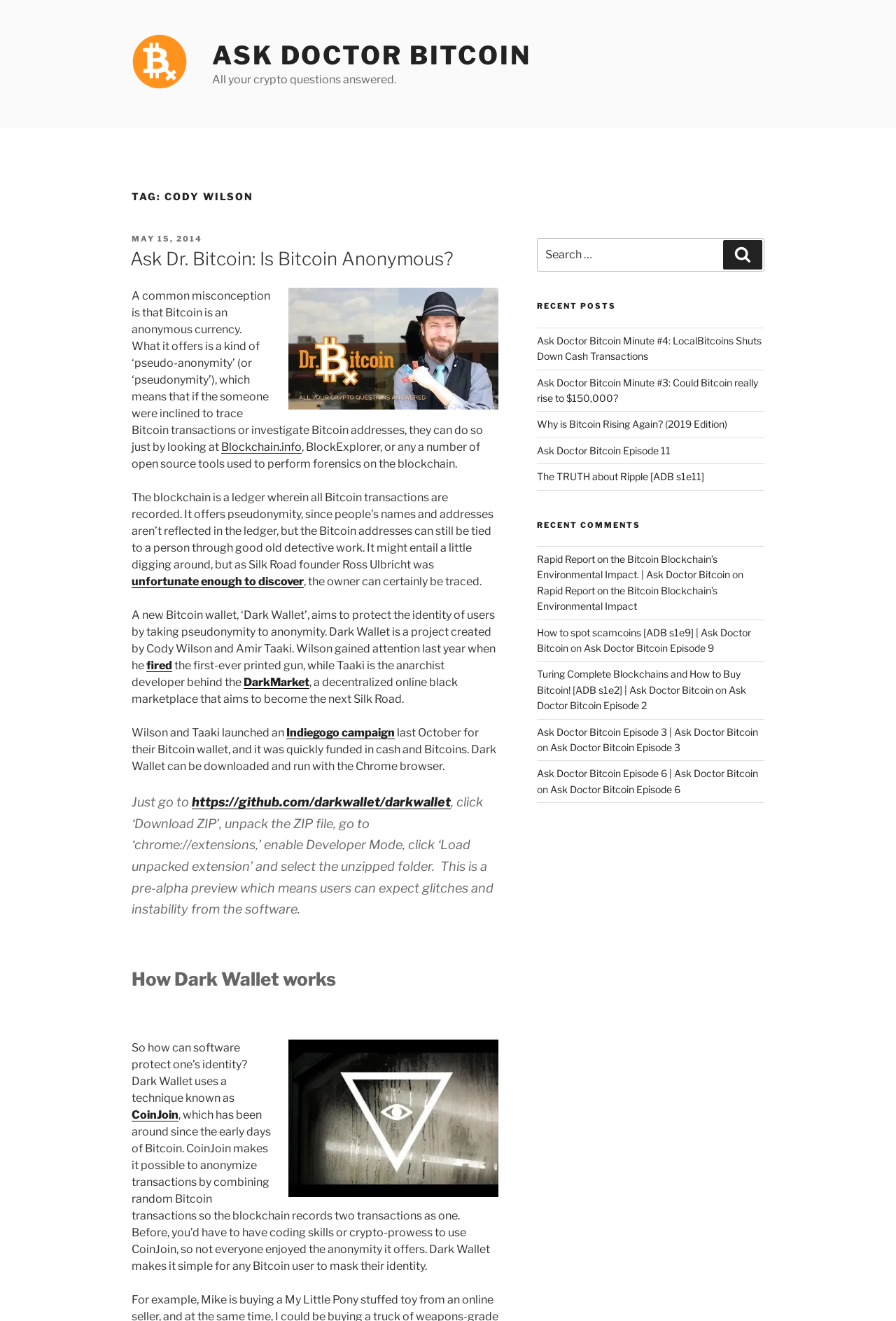How can users download and run Dark Wallet?
Answer the question with a single word or phrase, referring to the image.

Through Chrome browser